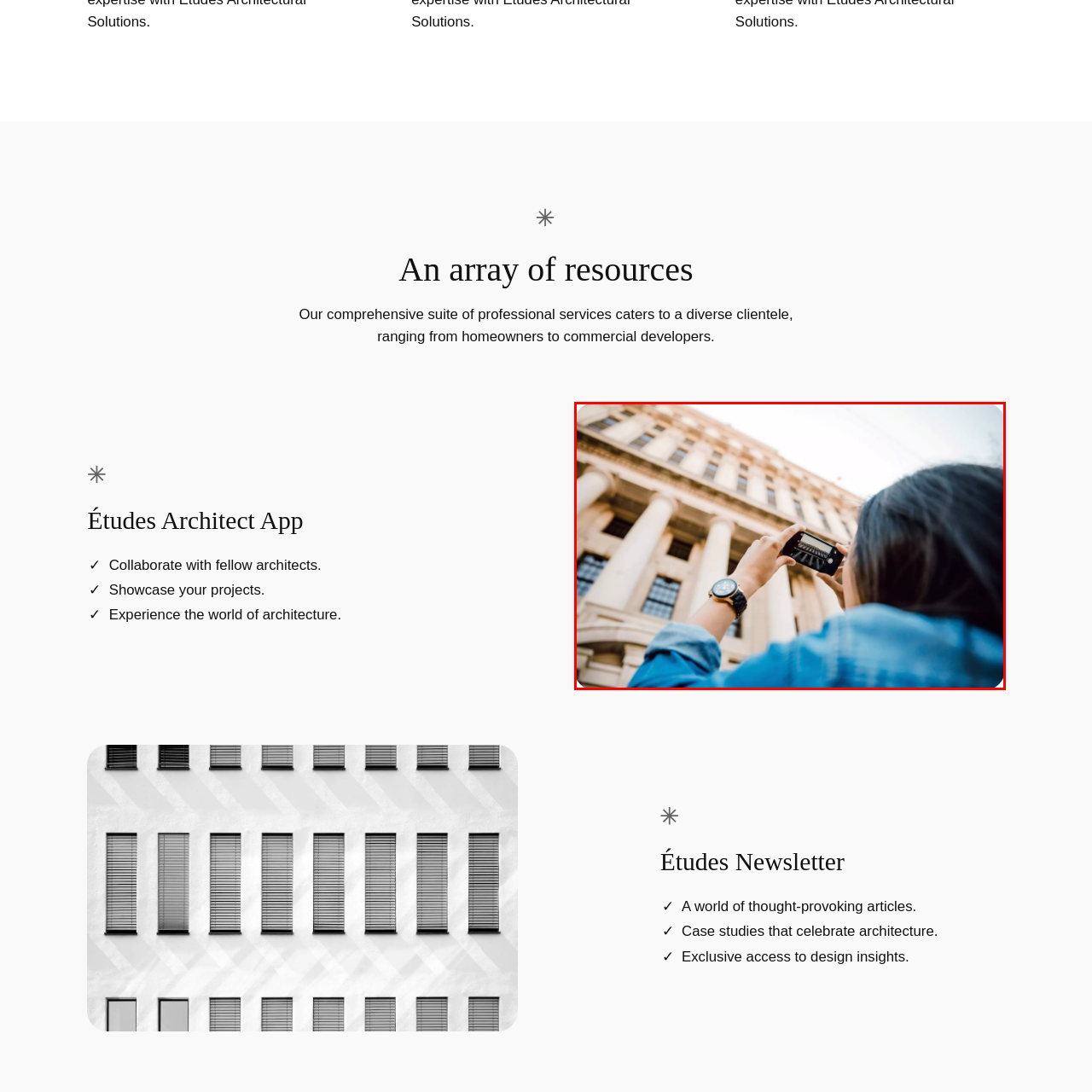Look at the image enclosed by the red boundary and give a detailed answer to the following question, grounding your response in the image's content: 
What is the person using to take a photograph?

The person is using a smartphone to take a photograph of the building, which is held above their head to capture the shot from a low angle.